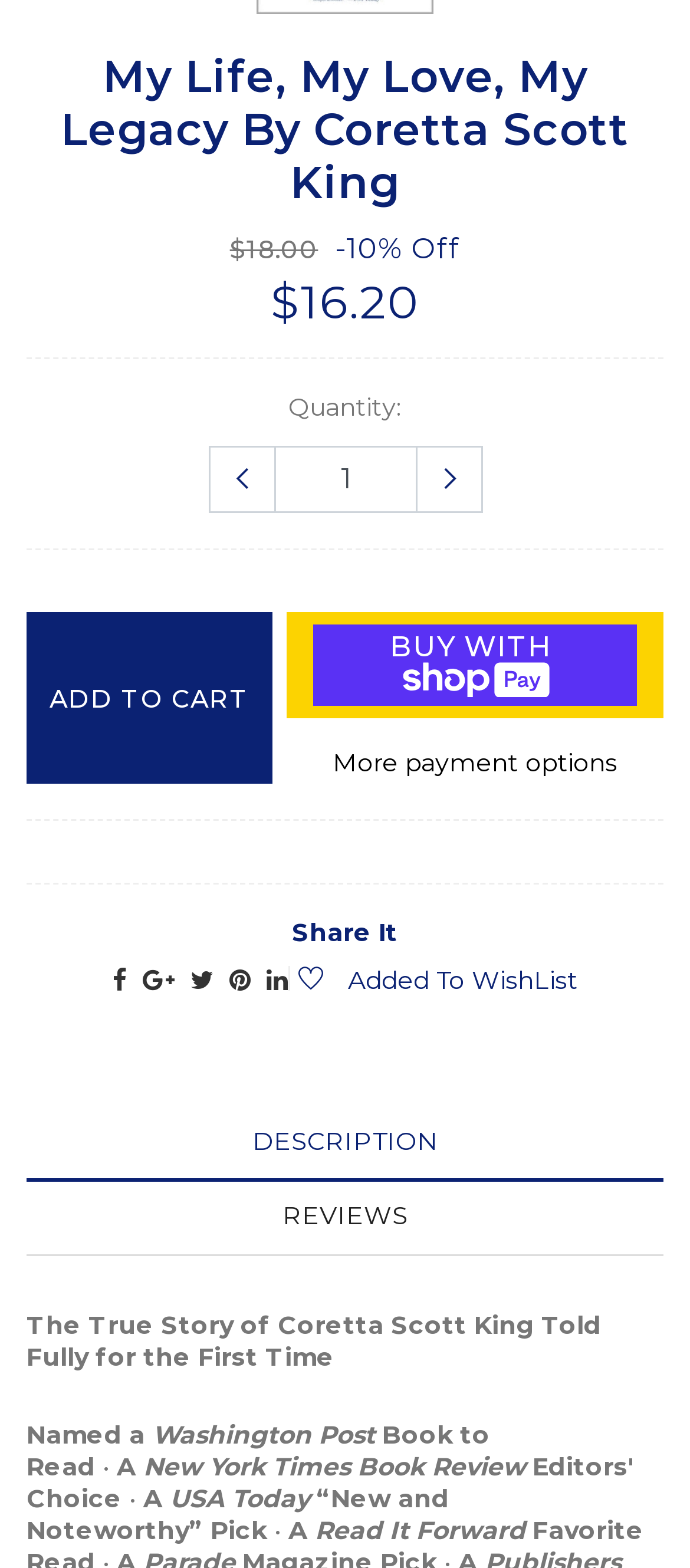Please answer the following question using a single word or phrase: 
What is the discount on the book?

10% Off